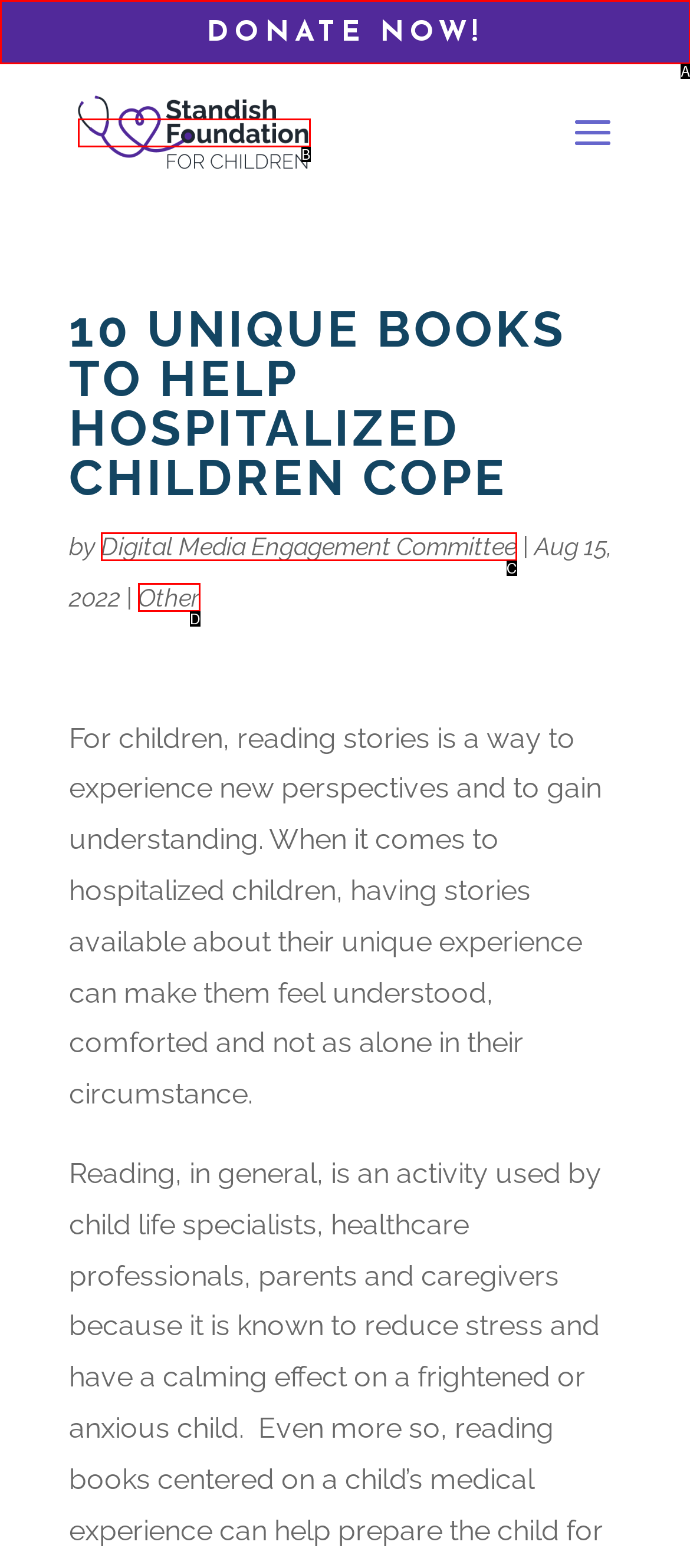Which UI element matches this description: Accept all cookies?
Reply with the letter of the correct option directly.

None